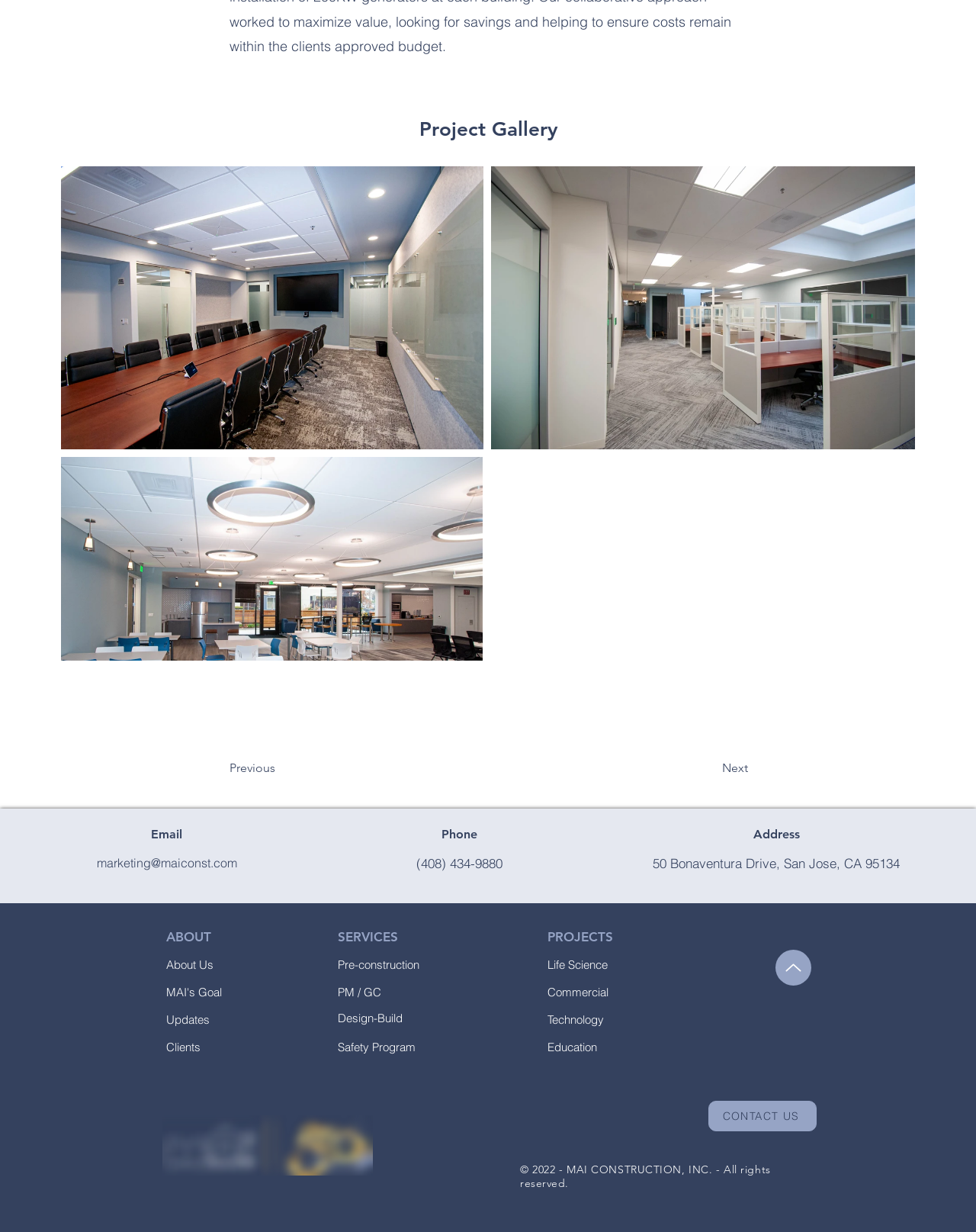Refer to the element description Commercial and identify the corresponding bounding box in the screenshot. Format the coordinates as (top-left x, top-left y, bottom-right x, bottom-right y) with values in the range of 0 to 1.

[0.561, 0.8, 0.623, 0.811]